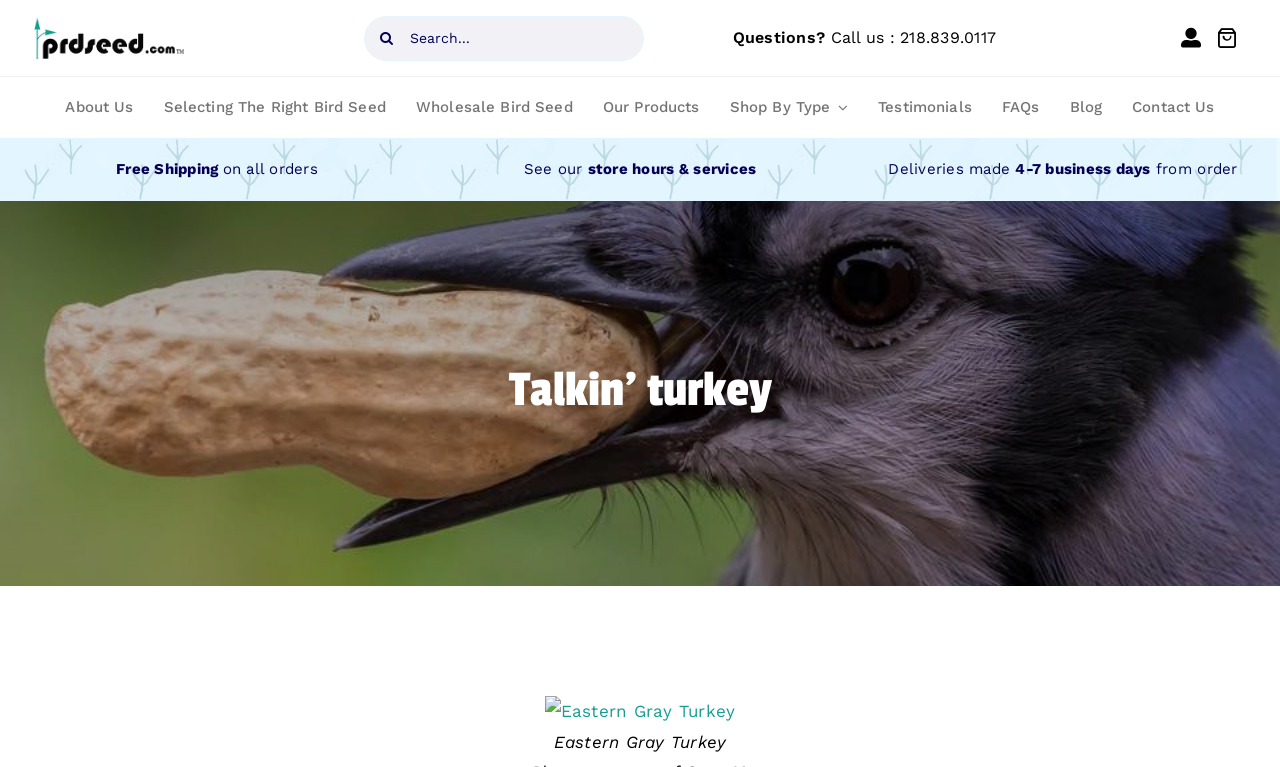Please determine the bounding box of the UI element that matches this description: Blade | Miscellaneous. The coordinates should be given as (top-left x, top-left y, bottom-right x, bottom-right y), with all values between 0 and 1.

None